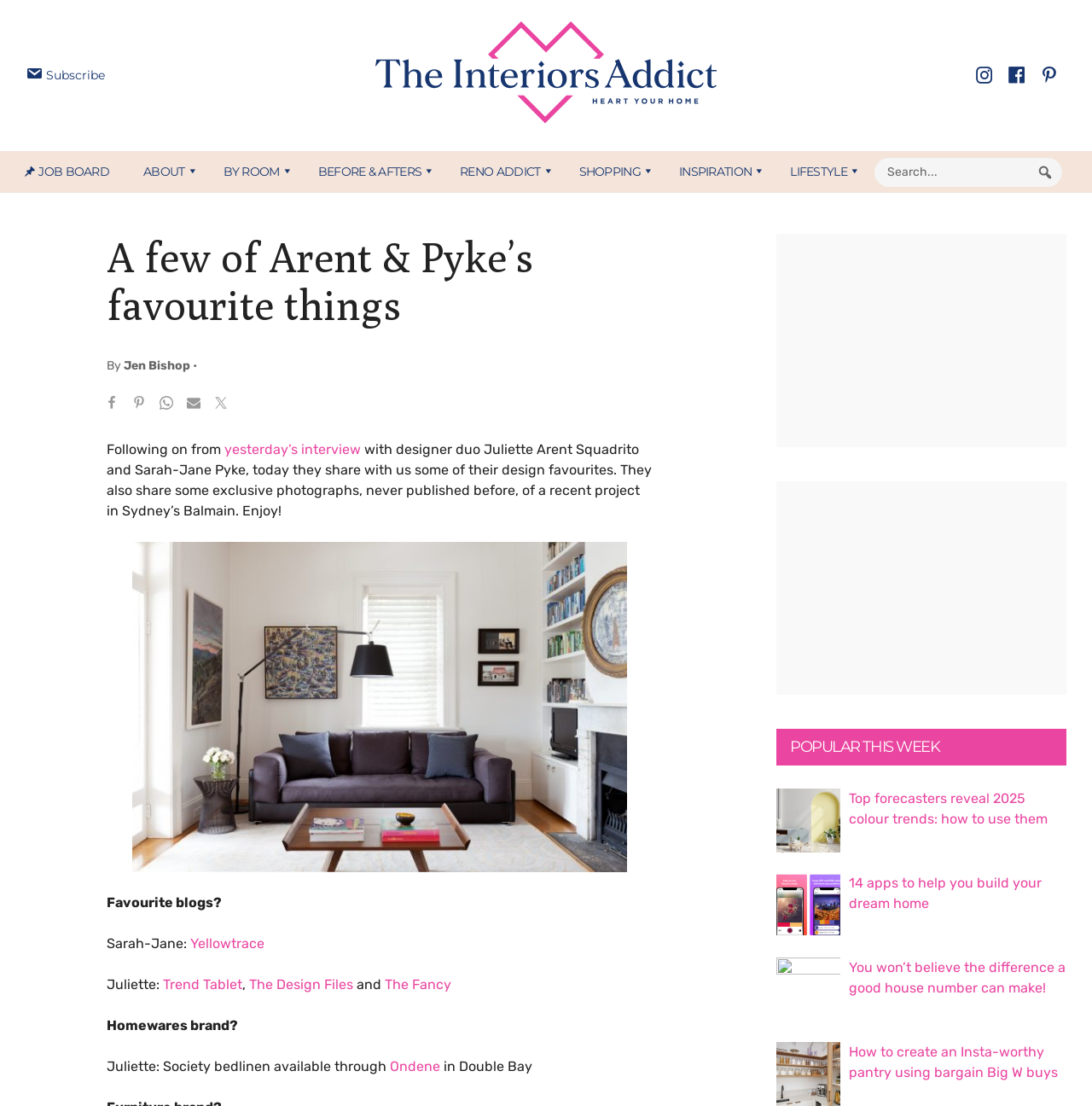Answer the question using only a single word or phrase: 
What is the topic of the article?

Designer duo's favourite things